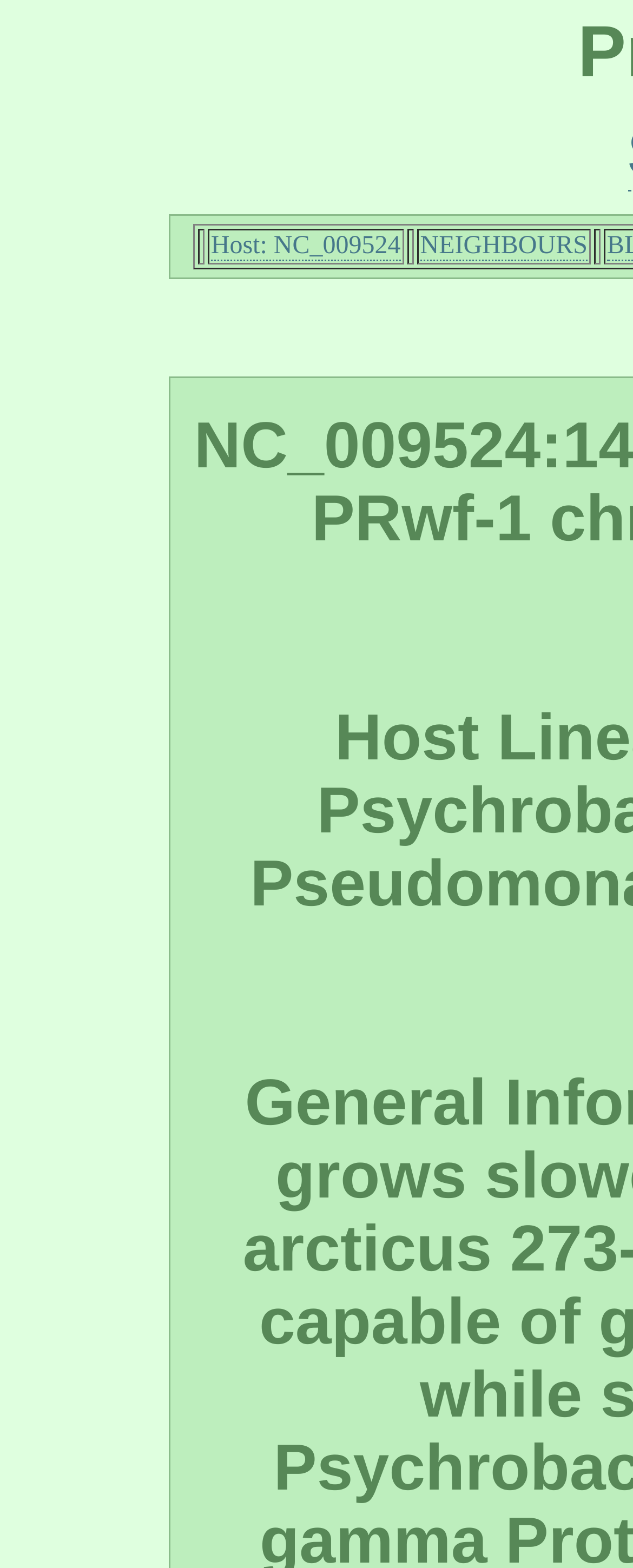Explain in detail what you observe on this webpage.

The webpage is focused on the topic "Pre_GI: Gene". At the top, there is a row header element, followed by a grid cell containing a link labeled "Host: NC_009524". This link is positioned slightly to the right of the row header. 

To the right of the "Host: NC_009524" link, there is another row header element, followed by a grid cell containing a link labeled "NEIGHBOURS". This "NEIGHBOURS" link is positioned slightly to the right of the second row header. 

Further to the right, there is a third row header element. The webpage has a total of three row headers and two links, with the links being positioned to the right of their corresponding row headers.